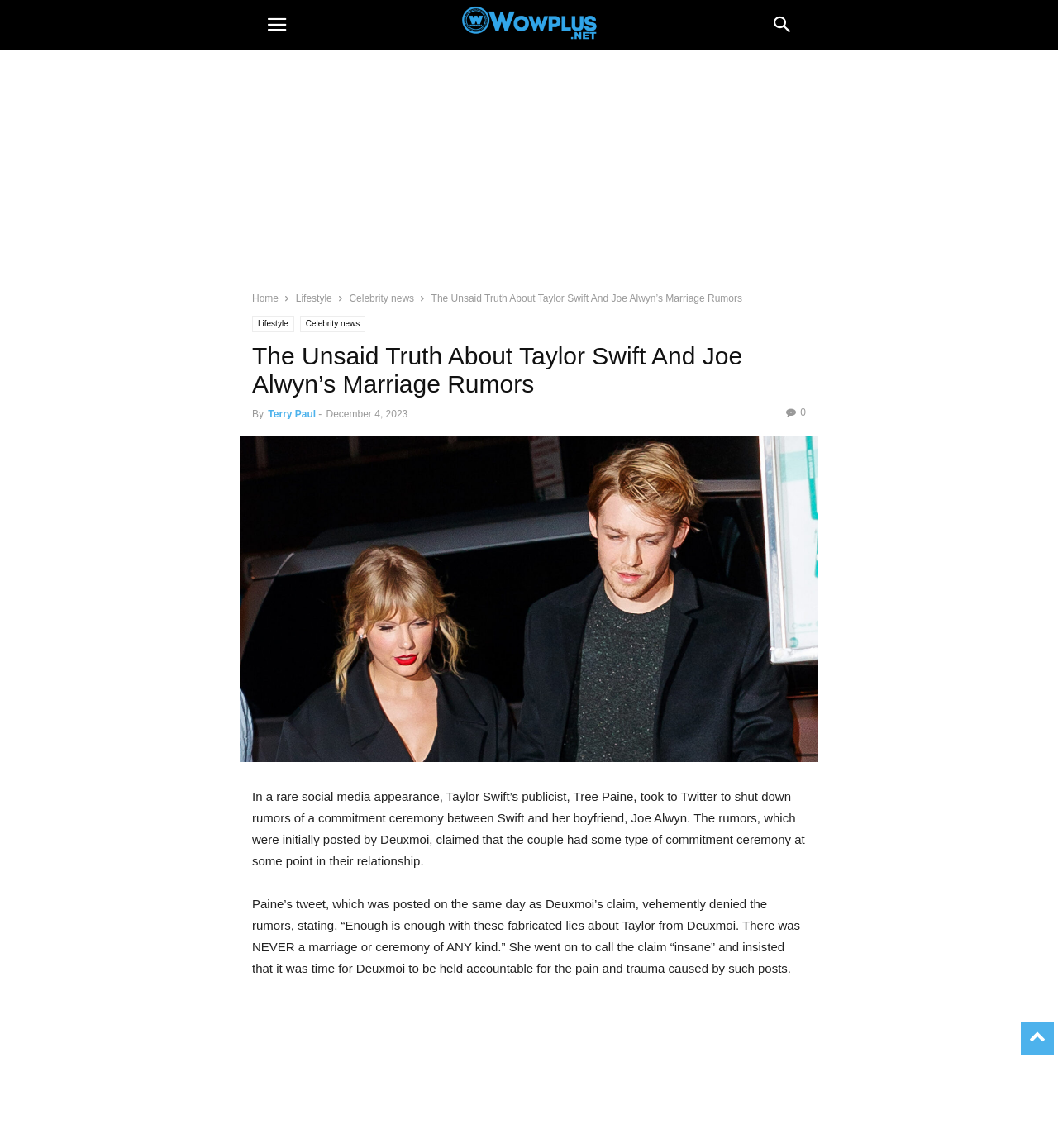What is the name of Taylor Swift's publicist?
Deliver a detailed and extensive answer to the question.

The answer can be found in the paragraph of text that describes Taylor Swift's publicist shutting down rumors of a commitment ceremony between Swift and her boyfriend, Joe Alwyn. The publicist's name is mentioned as Tree Paine.